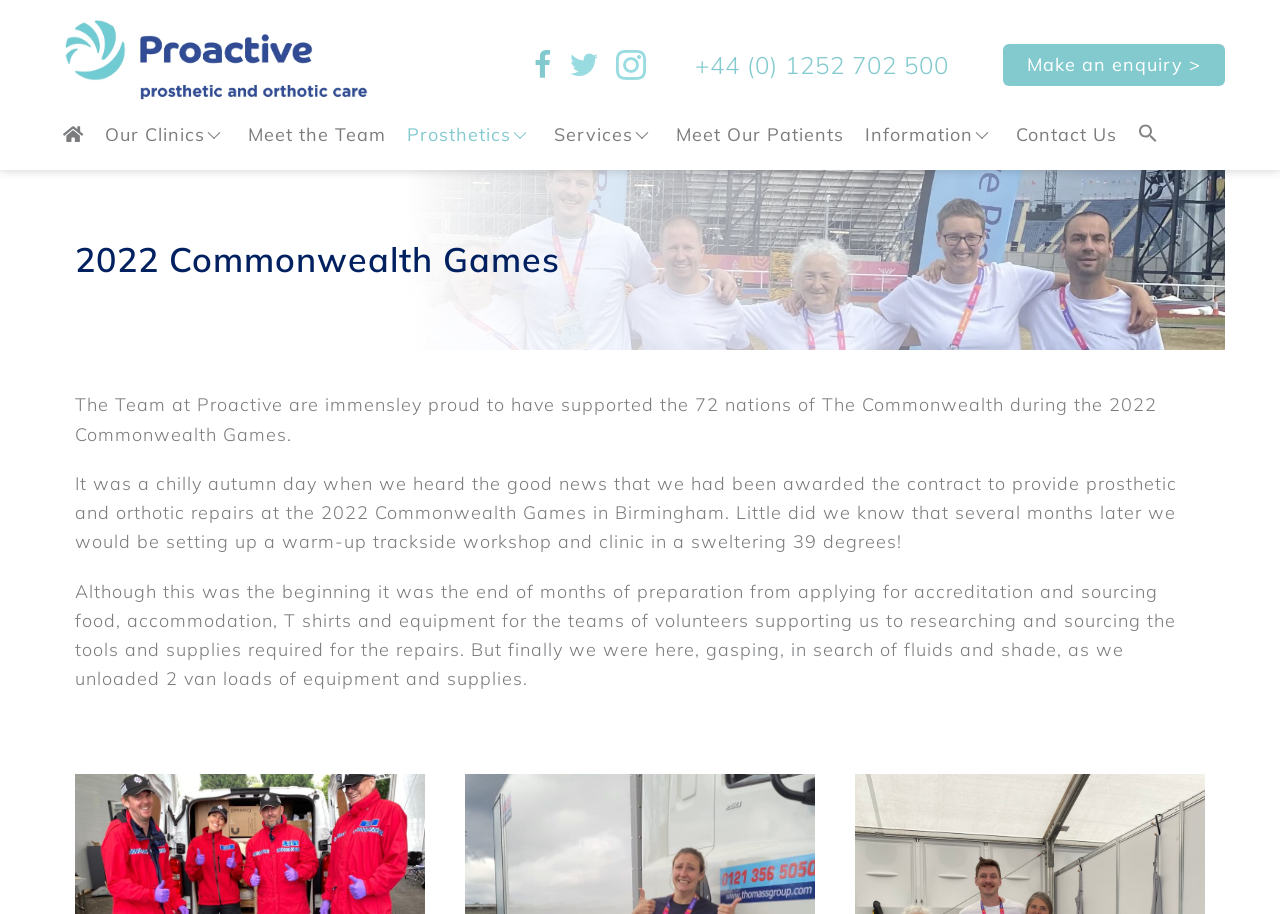Please locate the clickable area by providing the bounding box coordinates to follow this instruction: "Click on the 'Home' link".

None